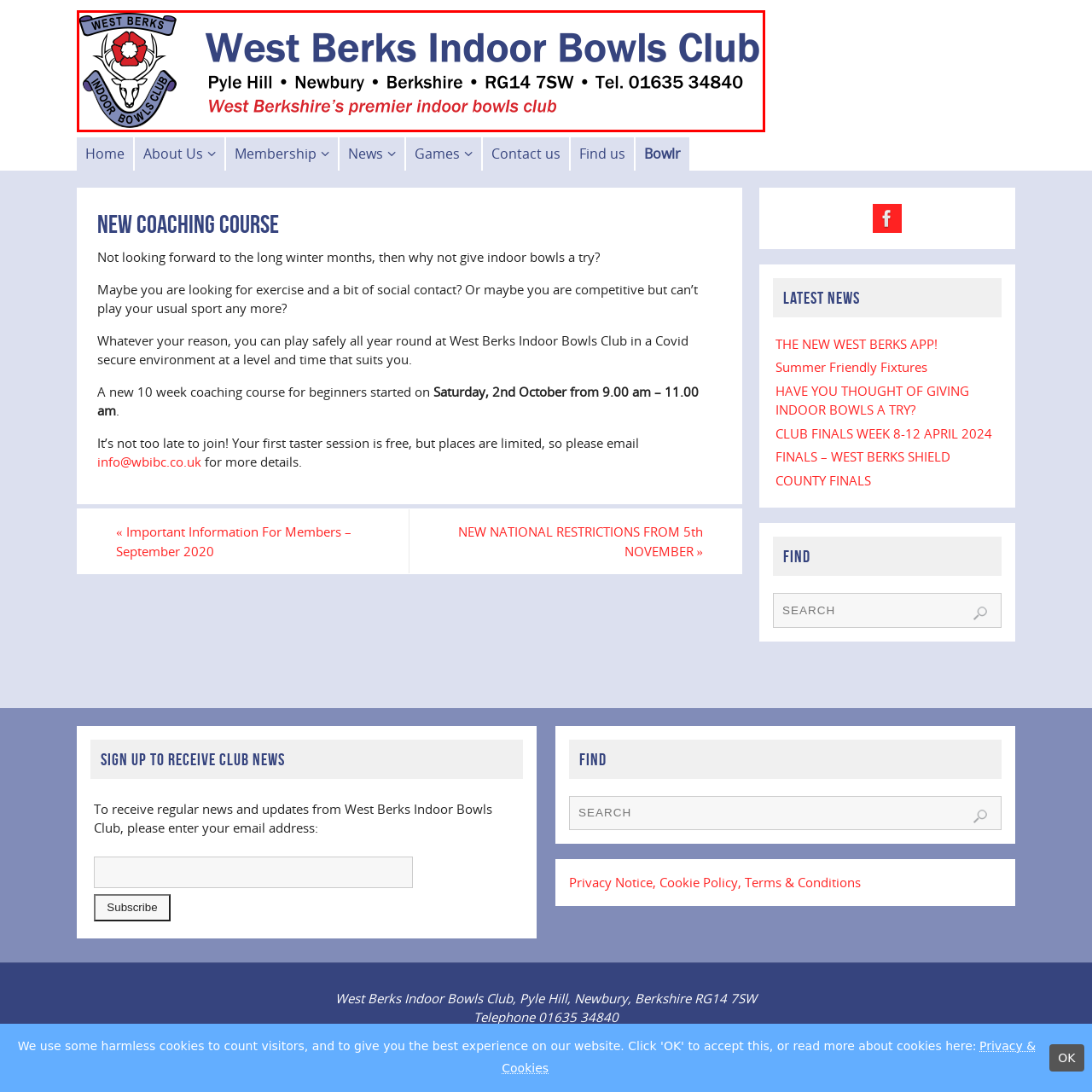What is the location of the West Berks Indoor Bowls Club?
Inspect the image surrounded by the red bounding box and answer the question using a single word or a short phrase.

Pyle Hill, Newbury, Berkshire, RG14 7SW